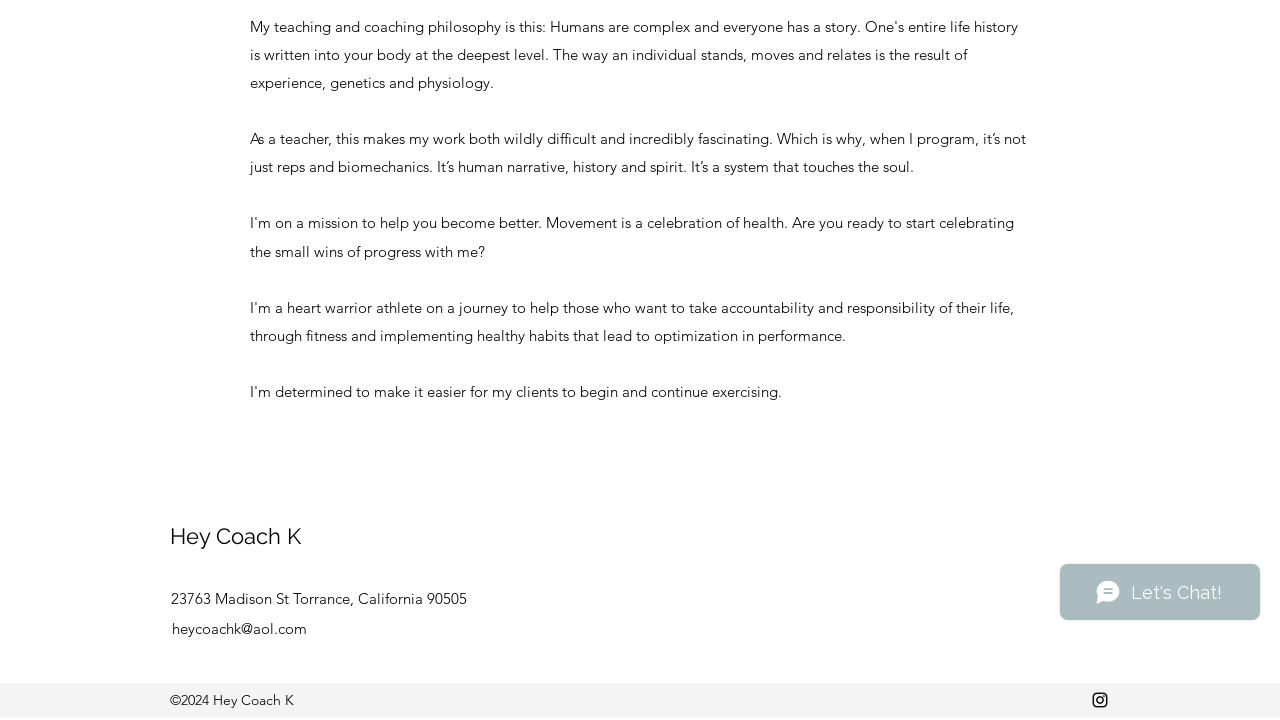Extract the bounding box of the UI element described as: "heycoachk@aol.com".

[0.134, 0.86, 0.24, 0.887]